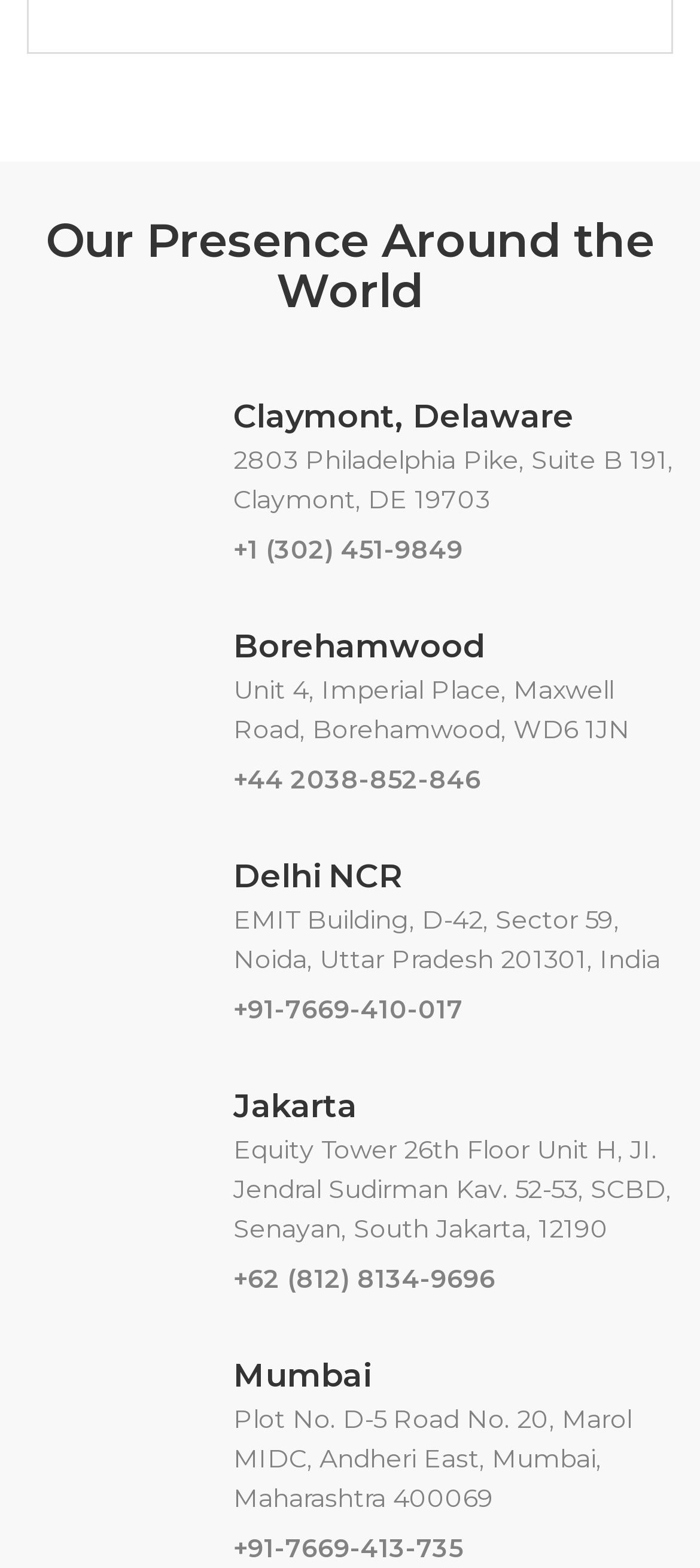Locate the UI element described as follows: "+91-7669-413-735". Return the bounding box coordinates as four float numbers between 0 and 1 in the order [left, top, right, bottom].

[0.333, 0.978, 0.662, 0.998]